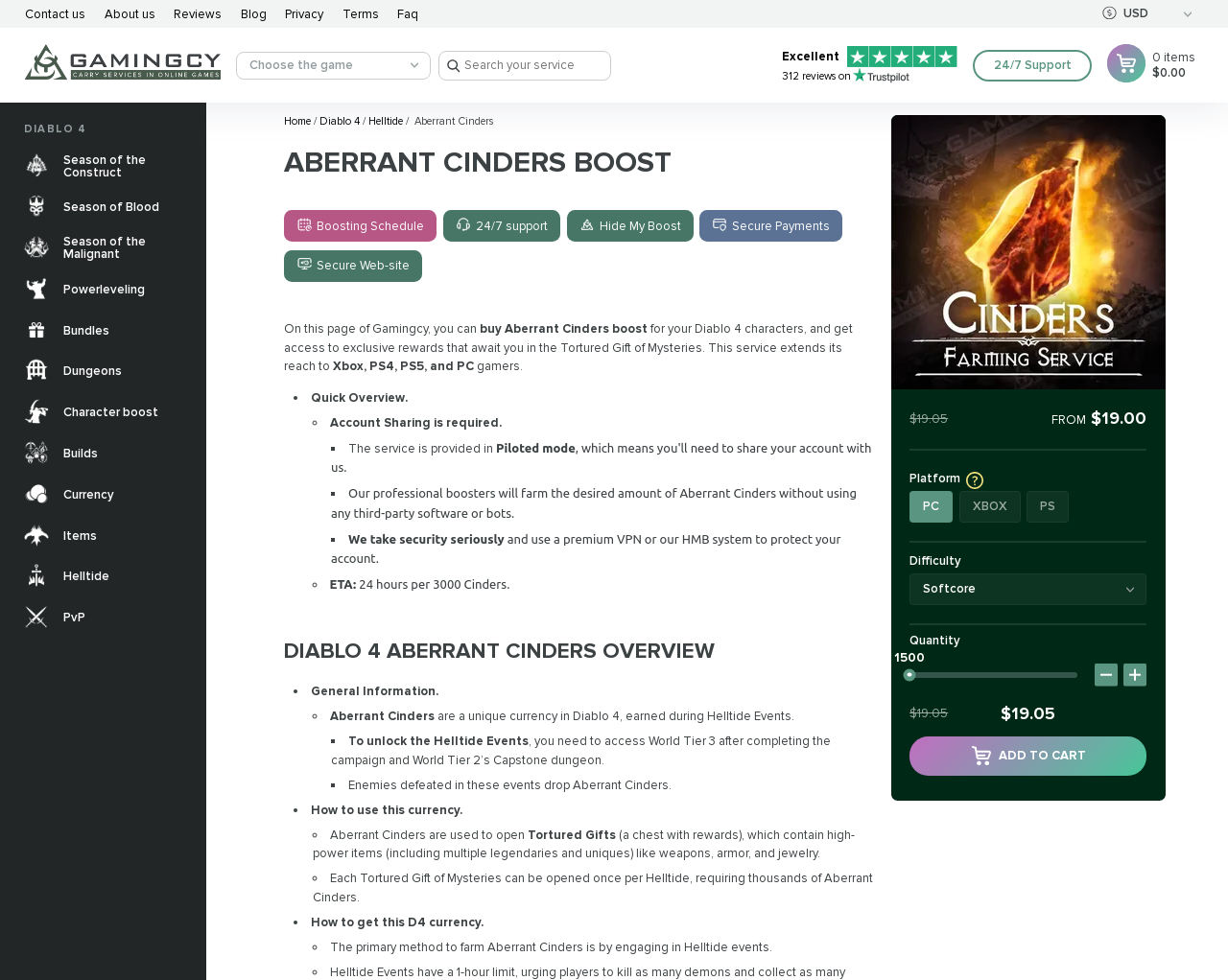Determine the coordinates of the bounding box that should be clicked to complete the instruction: "View Diablo 4 Aberrant Cinders boost details". The coordinates should be represented by four float numbers between 0 and 1: [left, top, right, bottom].

[0.231, 0.149, 0.712, 0.183]